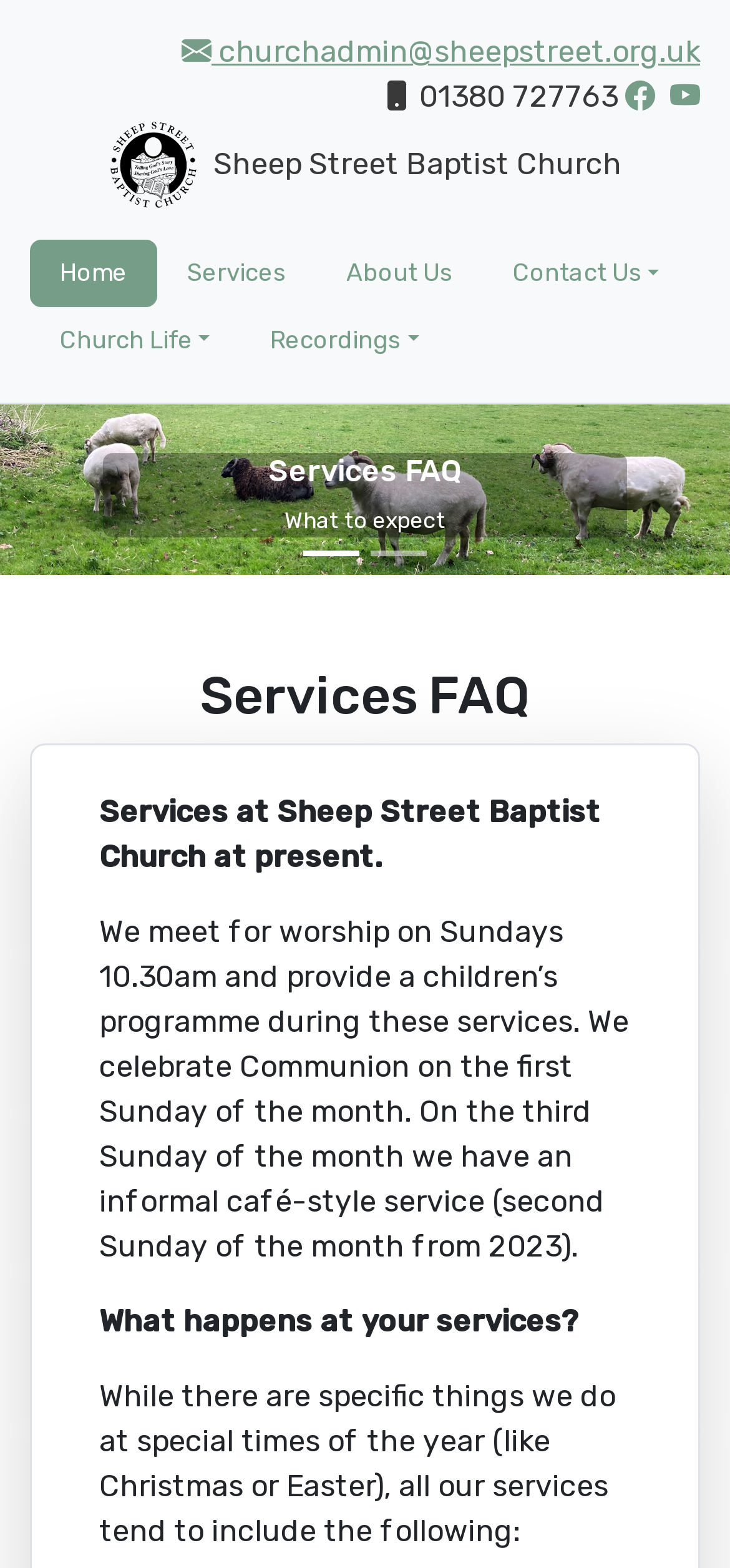Answer this question using a single word or a brief phrase:
What is the purpose of the children’s programme?

During Sunday services